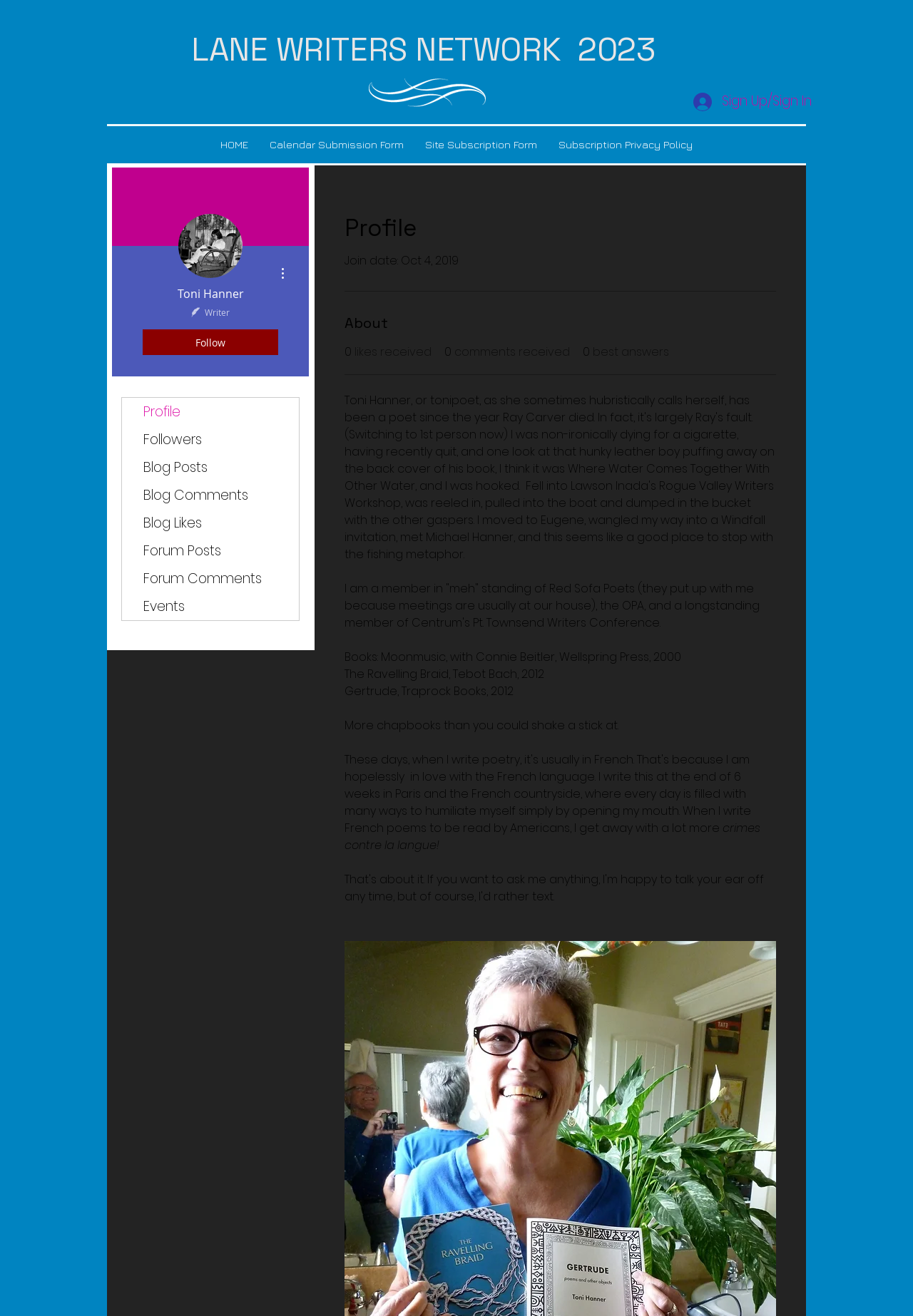Using the information in the image, could you please answer the following question in detail:
What is the name of the writer profiled on this page?

I determined the answer by looking at the profile header section, which contains the writer's name, 'Toni Hanner', and other information about the writer.